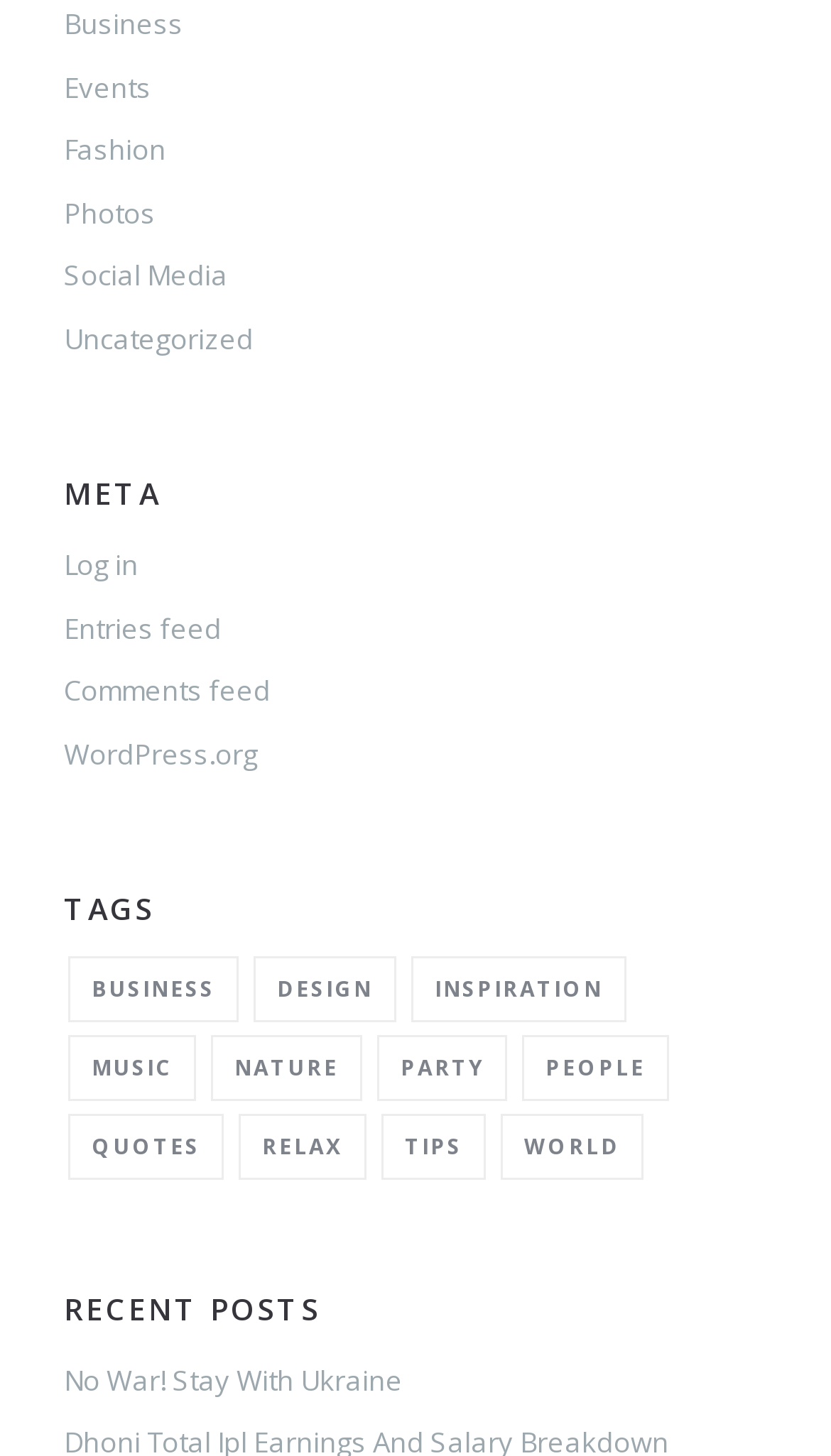Show me the bounding box coordinates of the clickable region to achieve the task as per the instruction: "read Risks and Rewards: Responsible Gambling in Slot88".

None